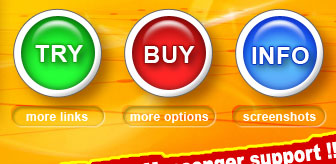Elaborate on the image with a comprehensive description.

The image features three vibrant buttons designed for user interaction on the GetSmile website, showcasing their offerings related to MSN Emoticons. 

1. **TRY**: A green button inviting users to explore or test the service, accompanied by the text "more links" which likely leads to additional resources or features available for users.
   
2. **BUY**: A striking red button that encourages users to purchase the software, with the text "more options" hinting at different purchasing plans or features available for the product.

3. **INFO**: A blue button providing further information, complemented by the word "screenshots," suggesting that clicking it will reveal visual previews of the smileys and emoticons included within the software.

These buttons are arranged horizontally on a bright, visually engaging background, aiming to attract user attention and facilitate easy navigation to enhance their messaging experience.